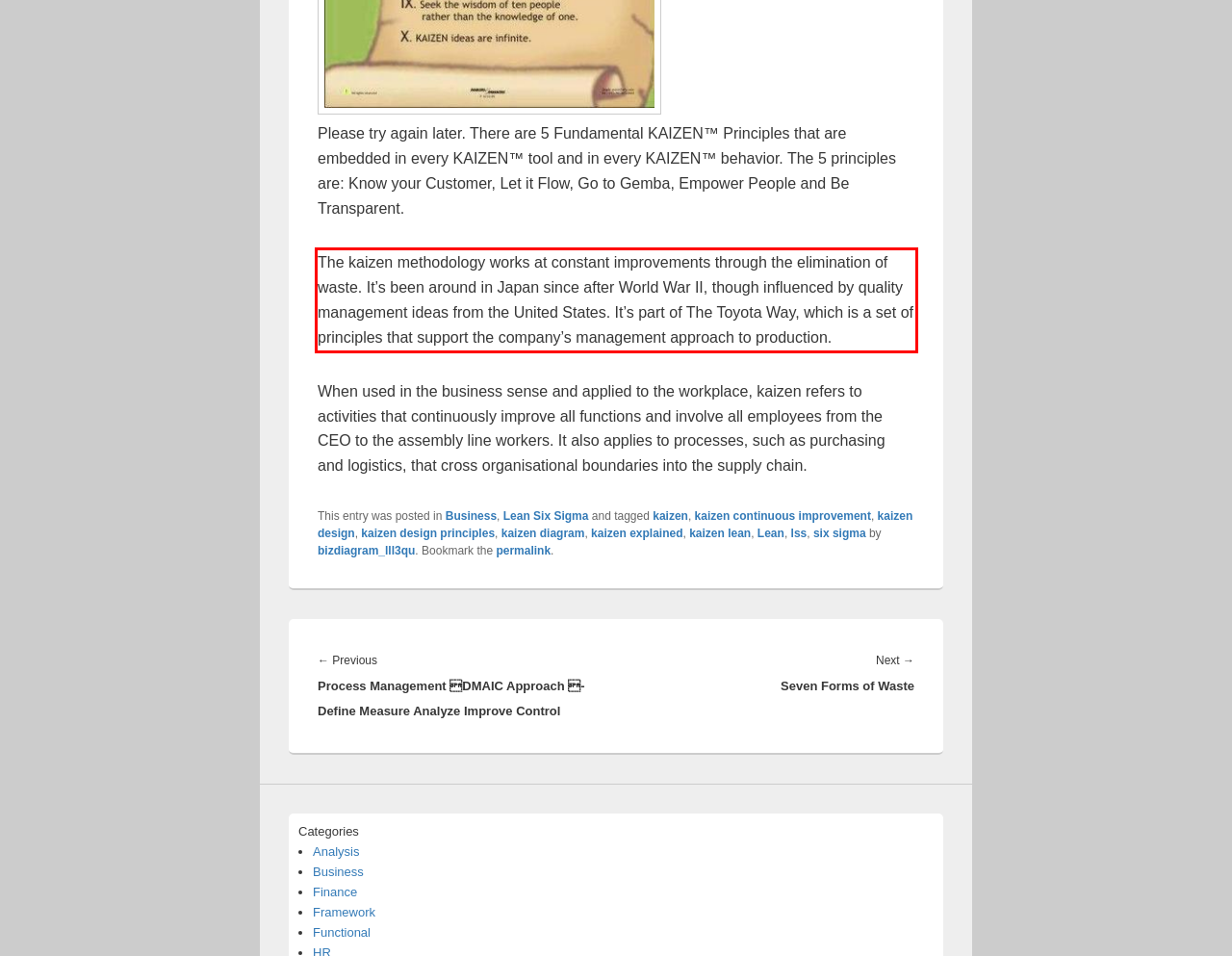Examine the webpage screenshot and use OCR to obtain the text inside the red bounding box.

The kaizen methodology works at constant improvements through the elimination of waste. It’s been around in Japan since after World War II, though influenced by quality management ideas from the United States. It’s part of The Toyota Way, which is a set of principles that support the company’s management approach to production.